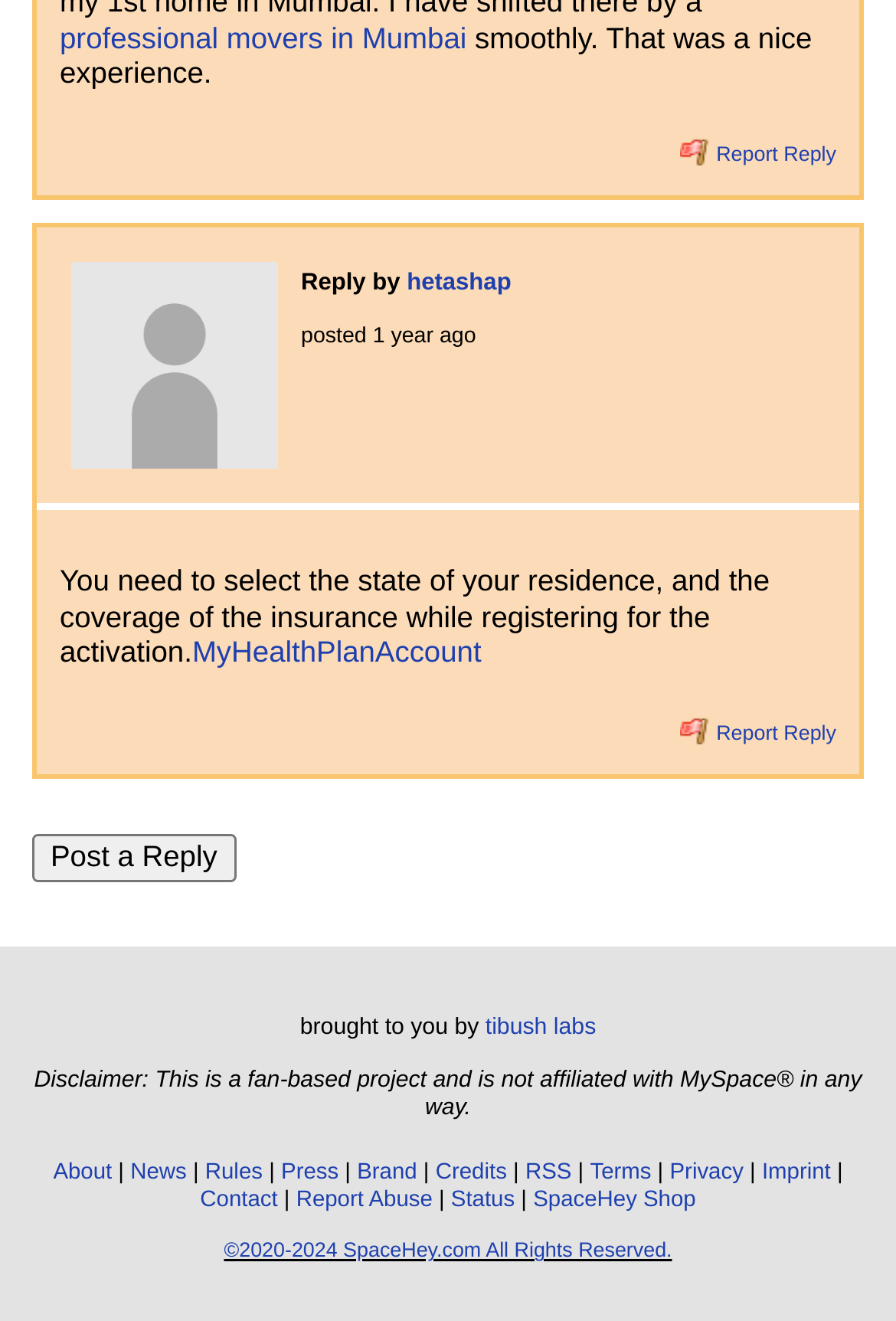Specify the bounding box coordinates for the region that must be clicked to perform the given instruction: "Read about 'Dynamic Leadership Core'".

None